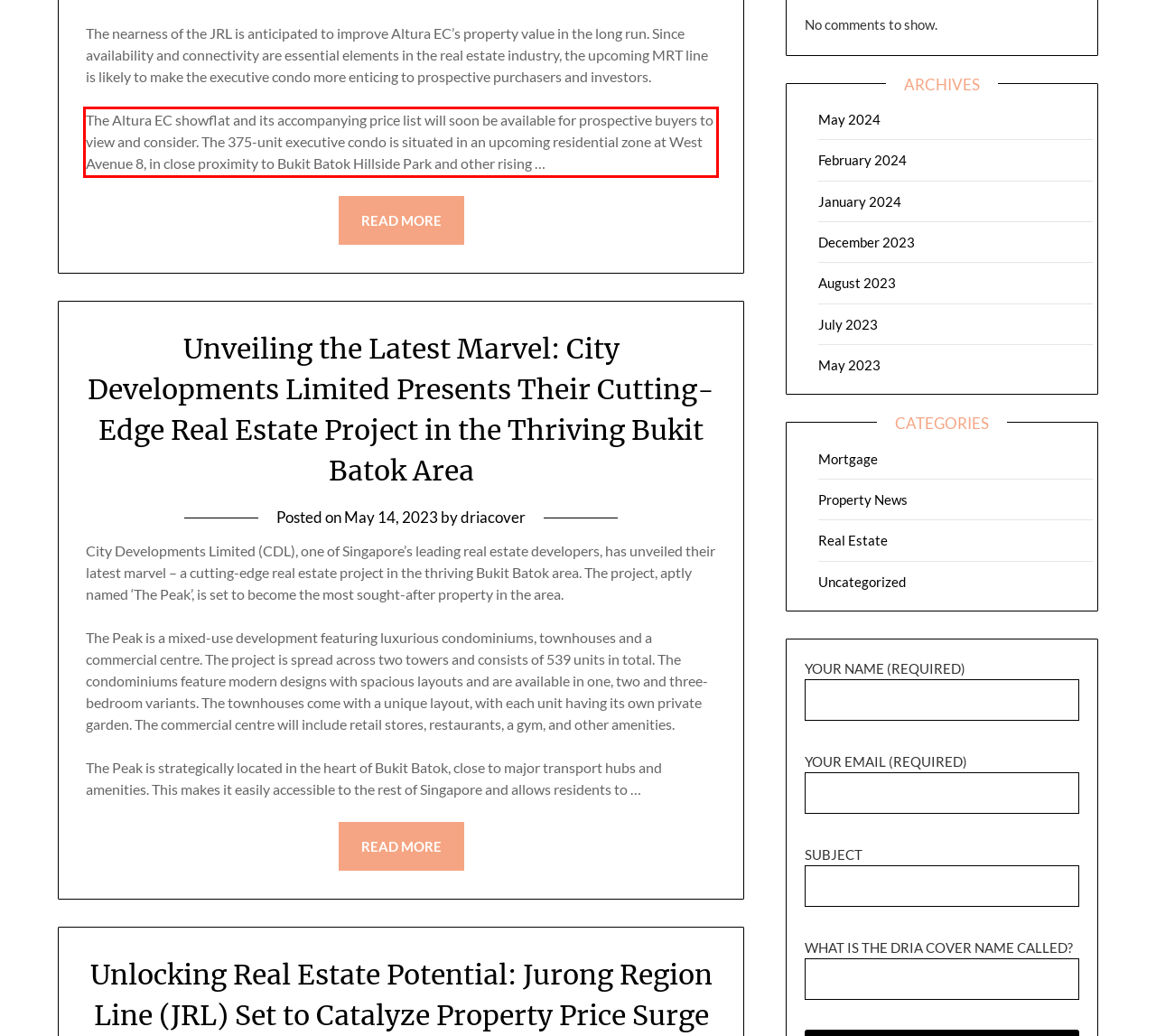Please examine the screenshot of the webpage and read the text present within the red rectangle bounding box.

The Altura EC showflat and its accompanying price list will soon be available for prospective buyers to view and consider. The 375-unit executive condo is situated in an upcoming residential zone at West Avenue 8, in close proximity to Bukit Batok Hillside Park and other rising …